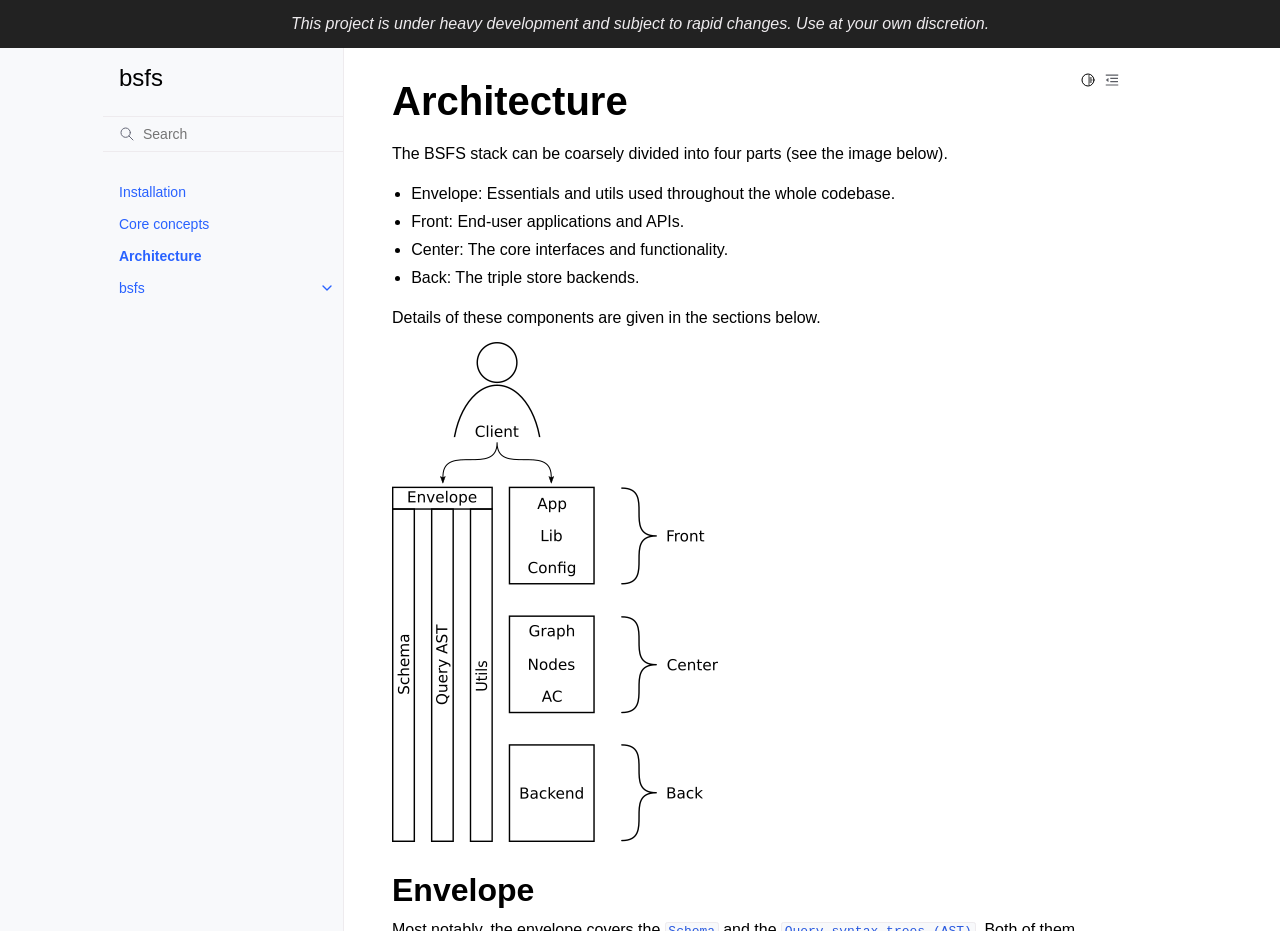Find the bounding box of the element with the following description: "aria-label="Search" name="q" placeholder="Search"". The coordinates must be four float numbers between 0 and 1, formatted as [left, top, right, bottom].

[0.08, 0.124, 0.268, 0.163]